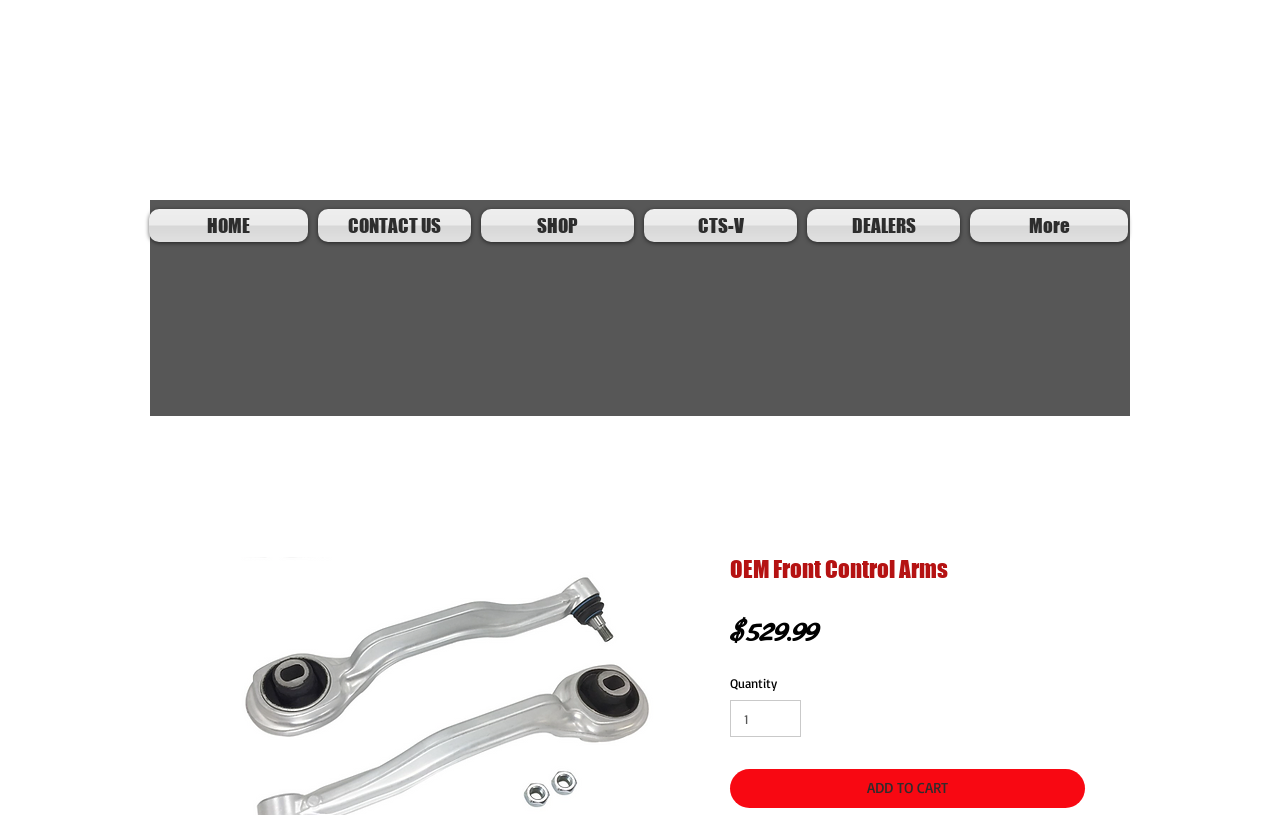Determine the bounding box coordinates for the HTML element mentioned in the following description: "ADD TO CART". The coordinates should be a list of four floats ranging from 0 to 1, represented as [left, top, right, bottom].

[0.57, 0.944, 0.848, 0.991]